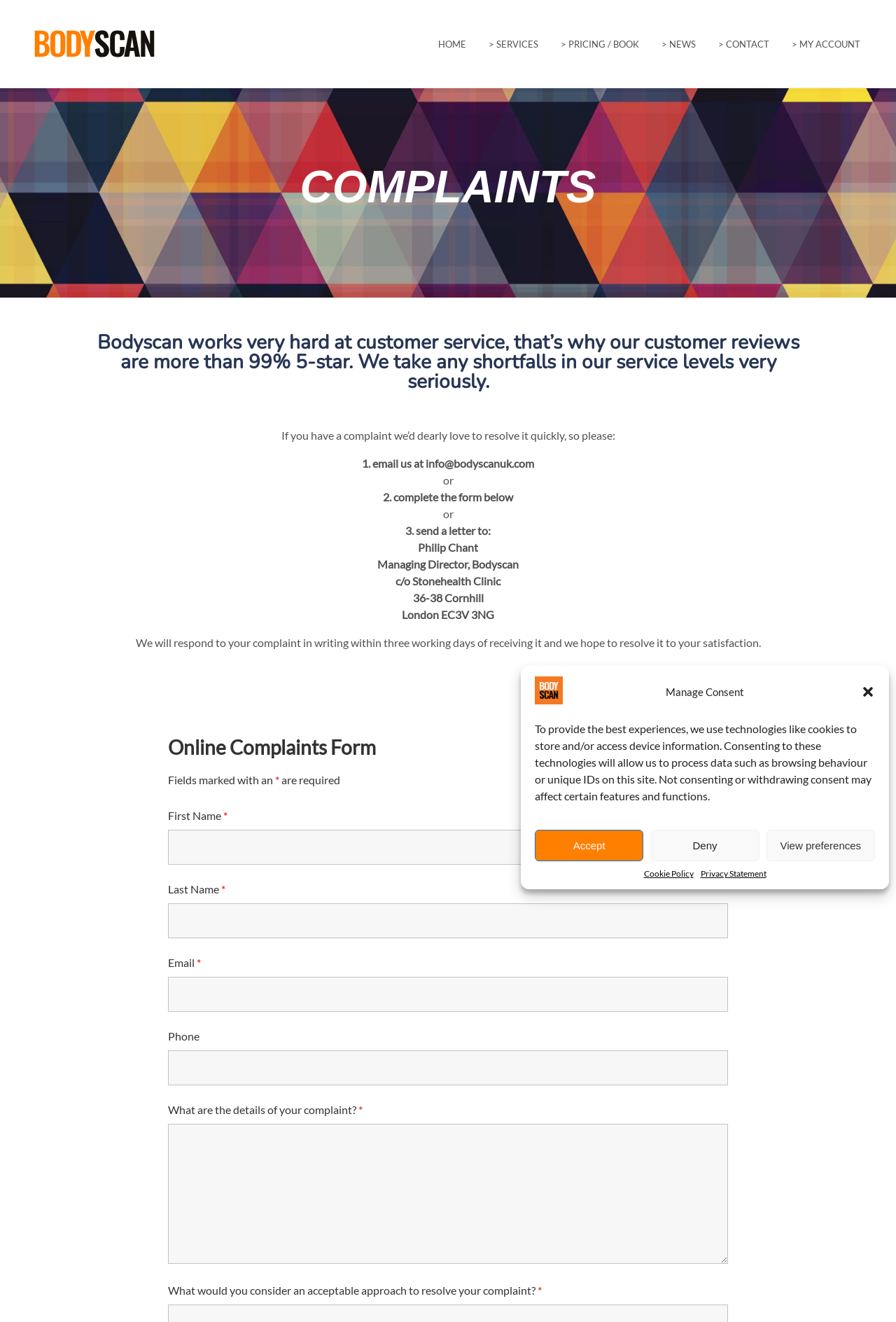Find the bounding box coordinates of the element to click in order to complete the given instruction: "Fill in the 'First Name' field."

[0.188, 0.628, 0.812, 0.654]